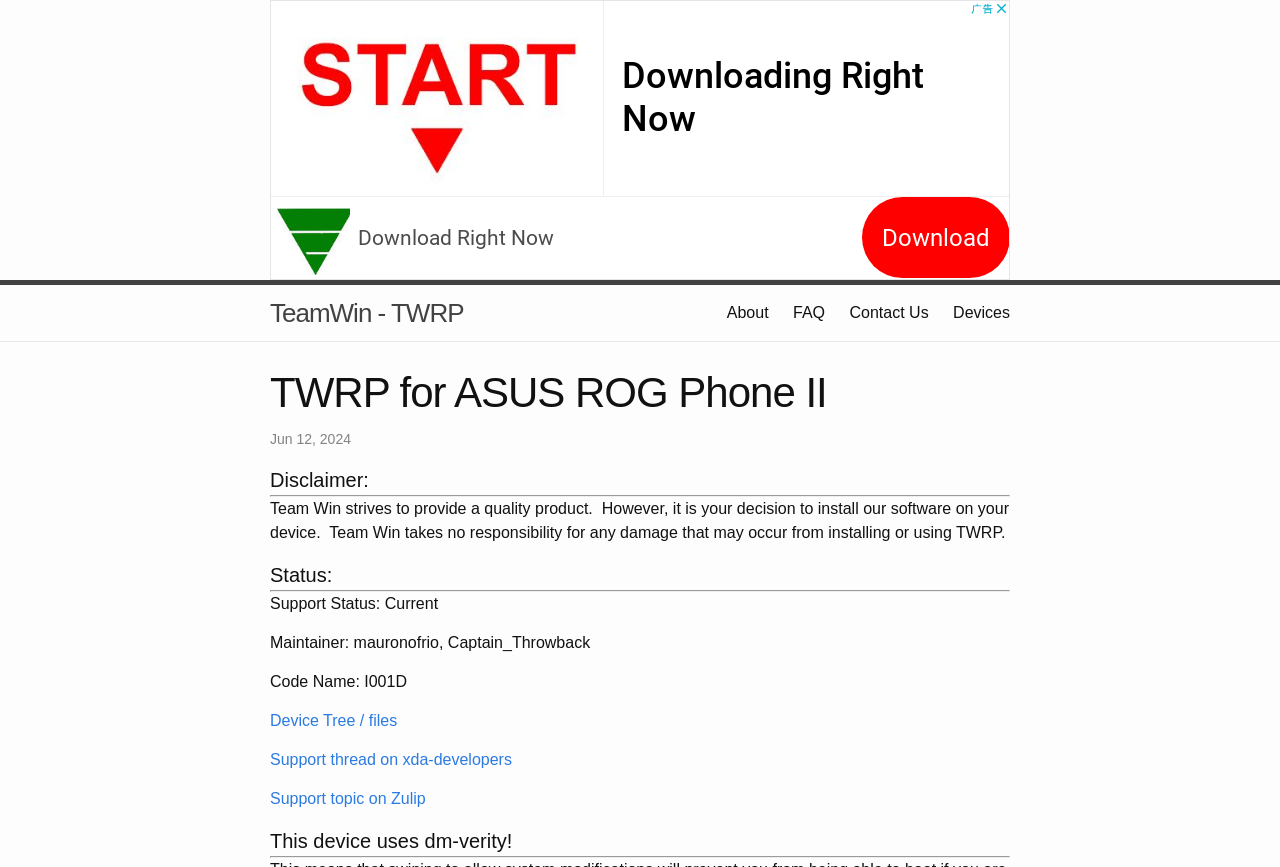What is the warning about the device?
Respond to the question with a well-detailed and thorough answer.

The webpage warns that 'This device uses dm-verity!', which is a warning about the device's security feature.